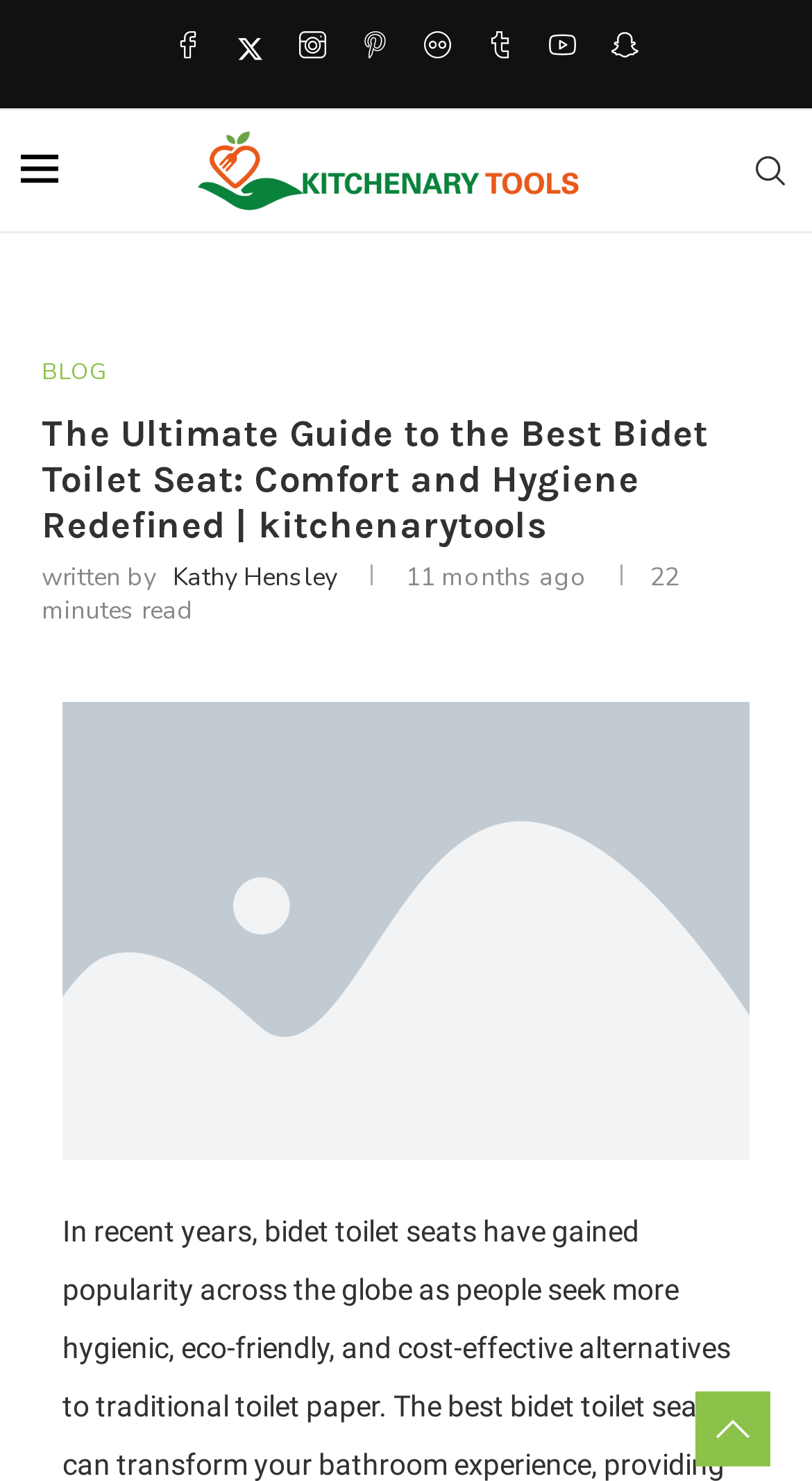Highlight the bounding box coordinates of the element you need to click to perform the following instruction: "Click on Facebook."

[0.214, 0.021, 0.247, 0.046]